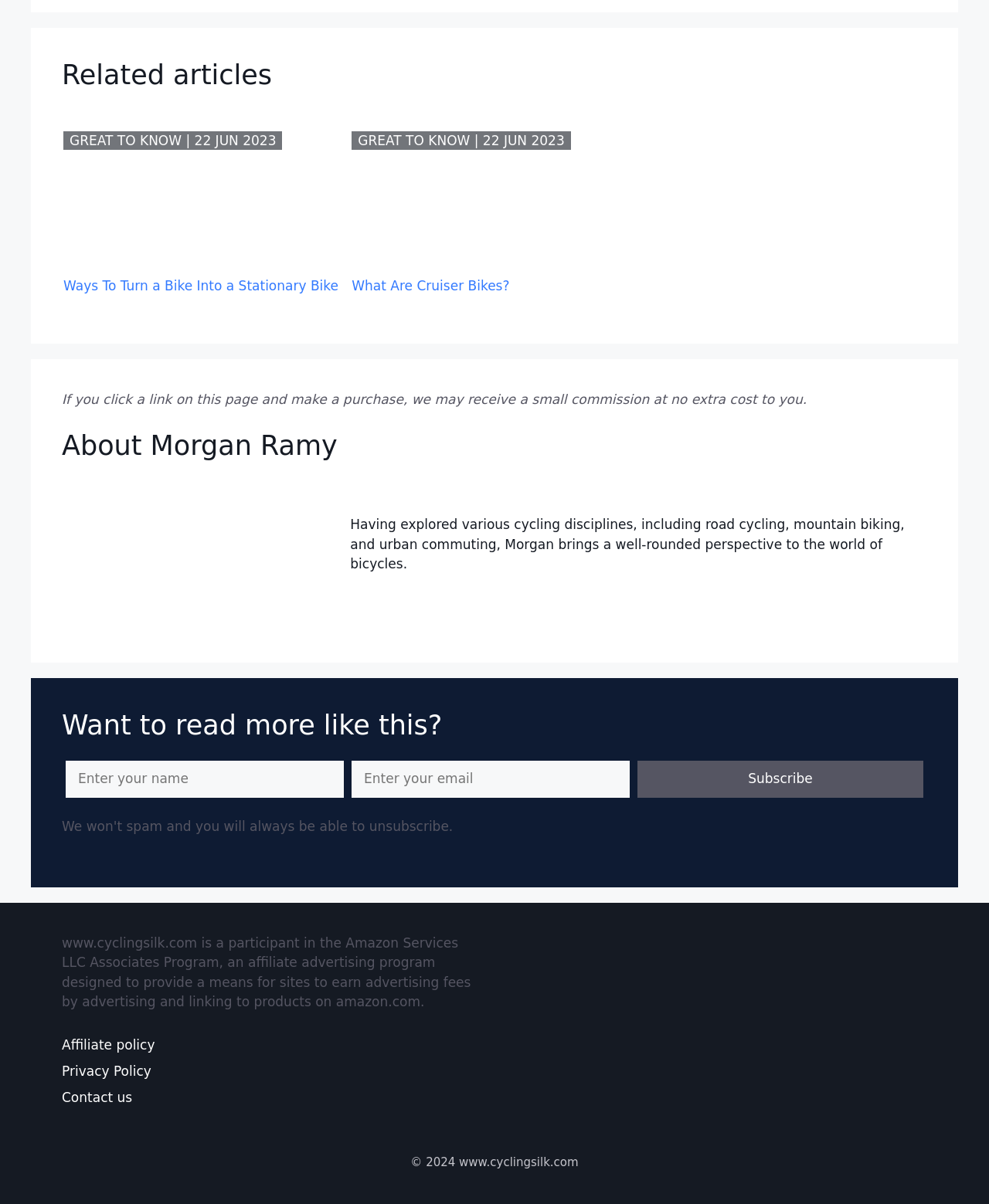Using the element description Contact us, predict the bounding box coordinates for the UI element. Provide the coordinates in (top-left x, top-left y, bottom-right x, bottom-right y) format with values ranging from 0 to 1.

[0.062, 0.905, 0.134, 0.918]